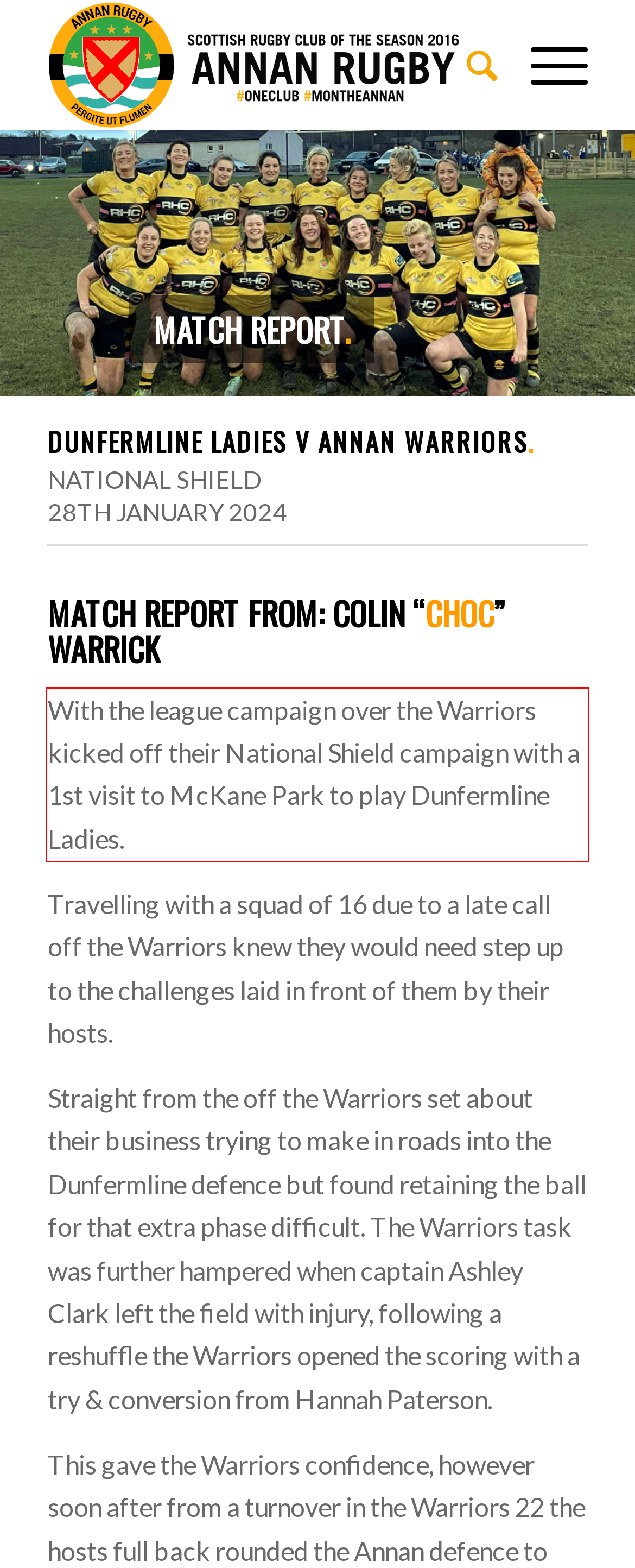Using the provided screenshot of a webpage, recognize and generate the text found within the red rectangle bounding box.

With the league campaign over the Warriors kicked off their National Shield campaign with a 1st visit to McKane Park to play Dunfermline Ladies.